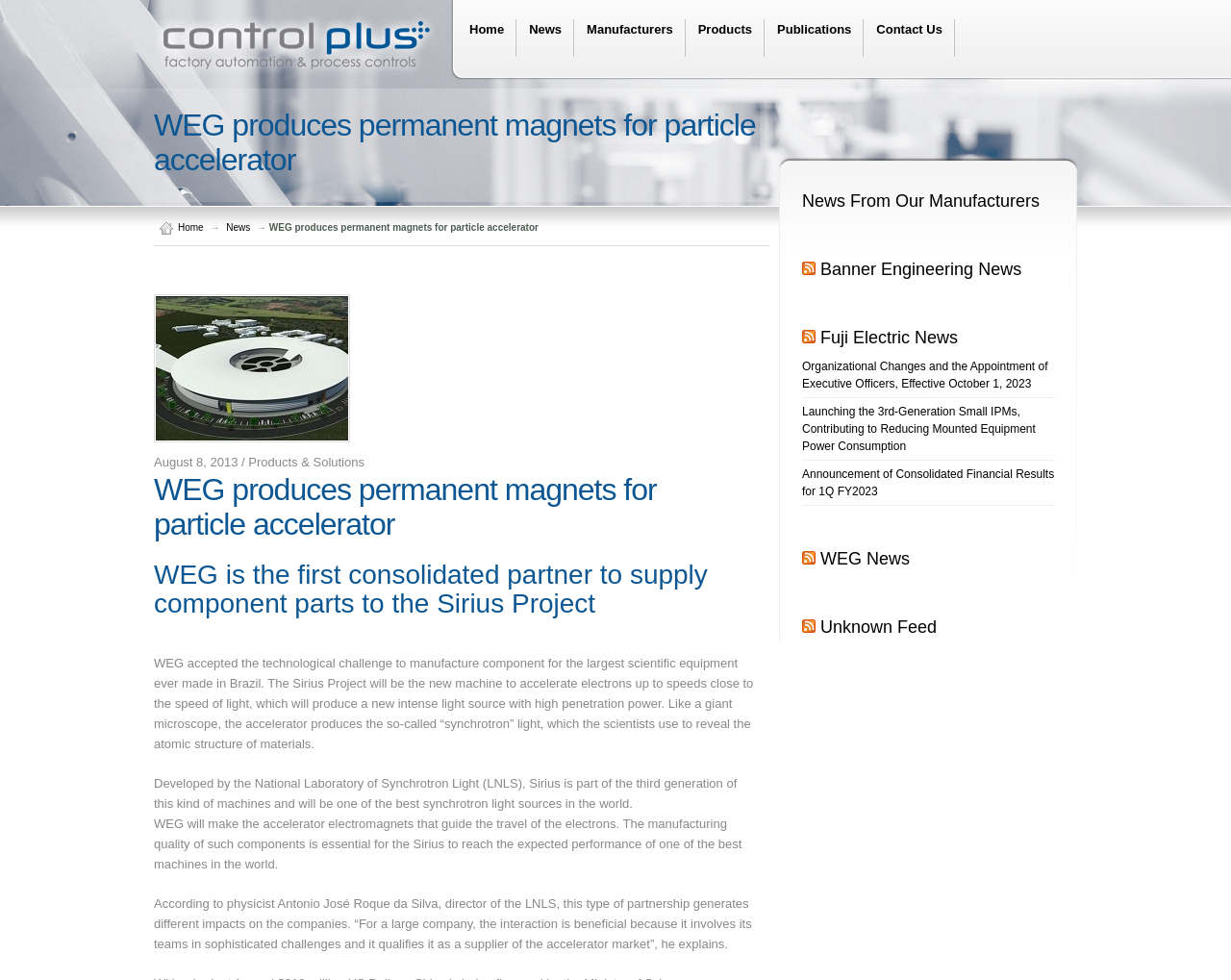Using the details from the image, please elaborate on the following question: What type of news is listed in the 'News From Our Manufacturers' section?

The 'News From Our Manufacturers' section lists several news items with 'RSS' links, indicating that the type of news listed is RSS news from various manufacturers.